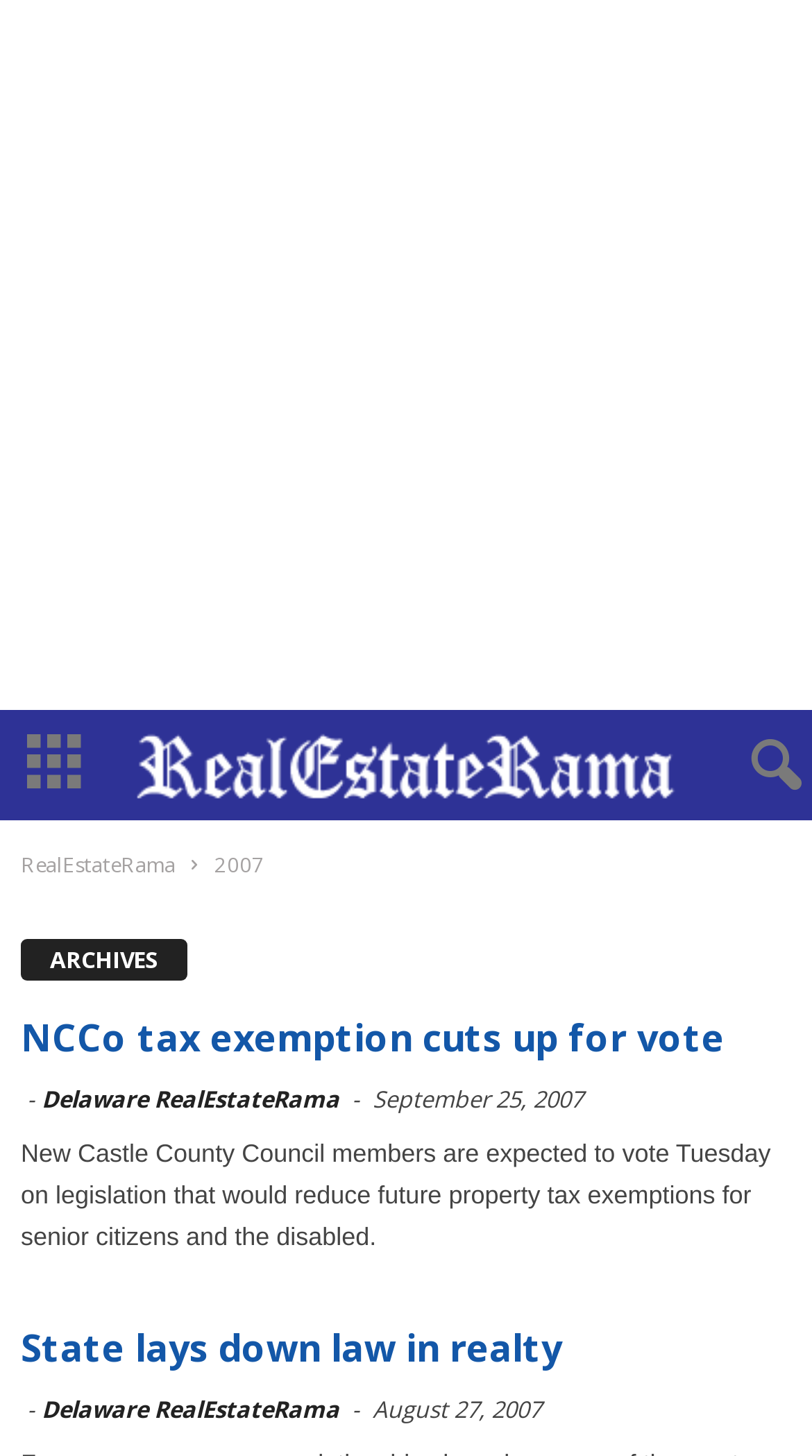Specify the bounding box coordinates (top-left x, top-left y, bottom-right x, bottom-right y) of the UI element in the screenshot that matches this description: Delaware RealEstateRama

[0.051, 0.957, 0.418, 0.978]